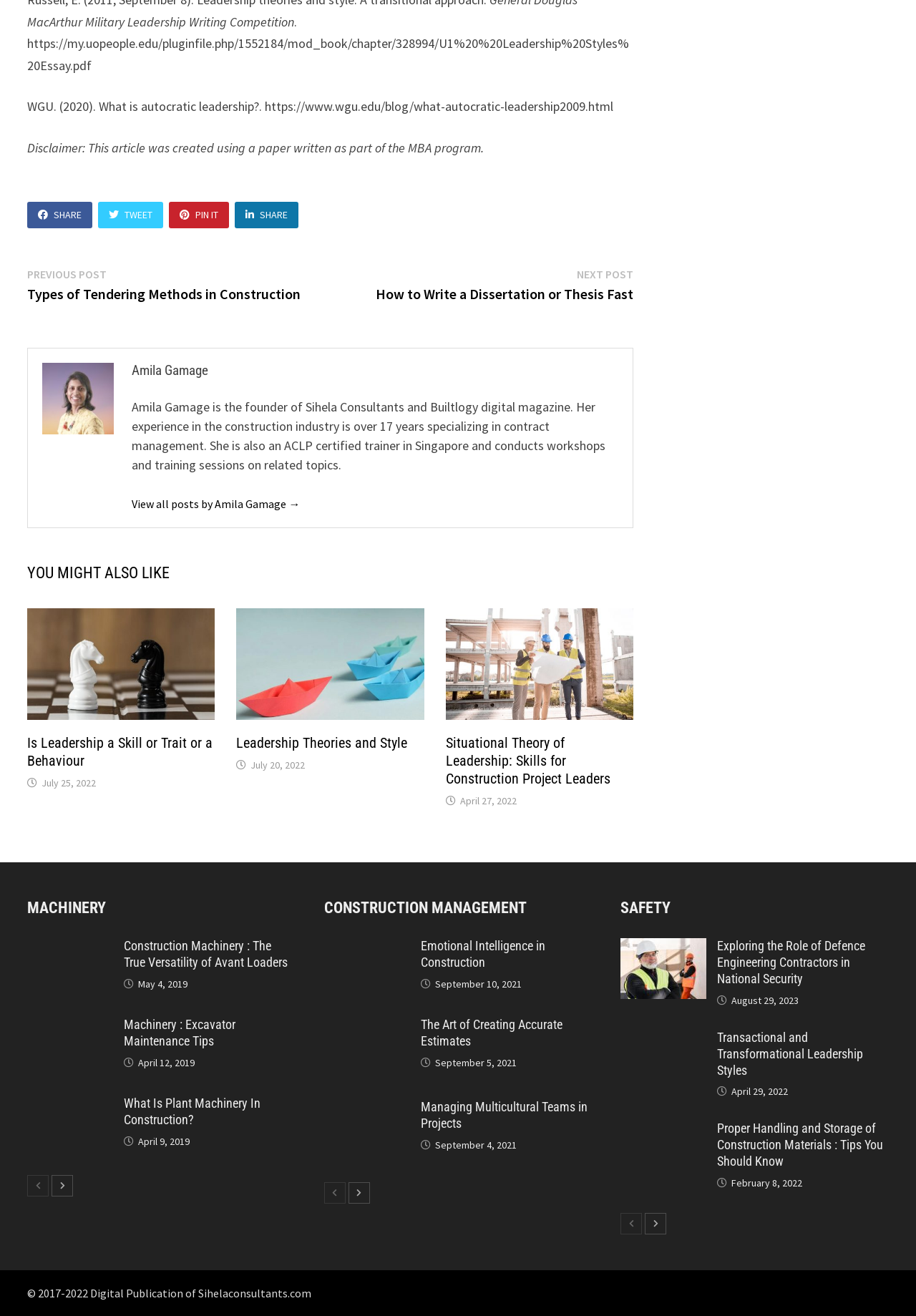Could you specify the bounding box coordinates for the clickable section to complete the following instruction: "Share the post"?

[0.03, 0.154, 0.101, 0.174]